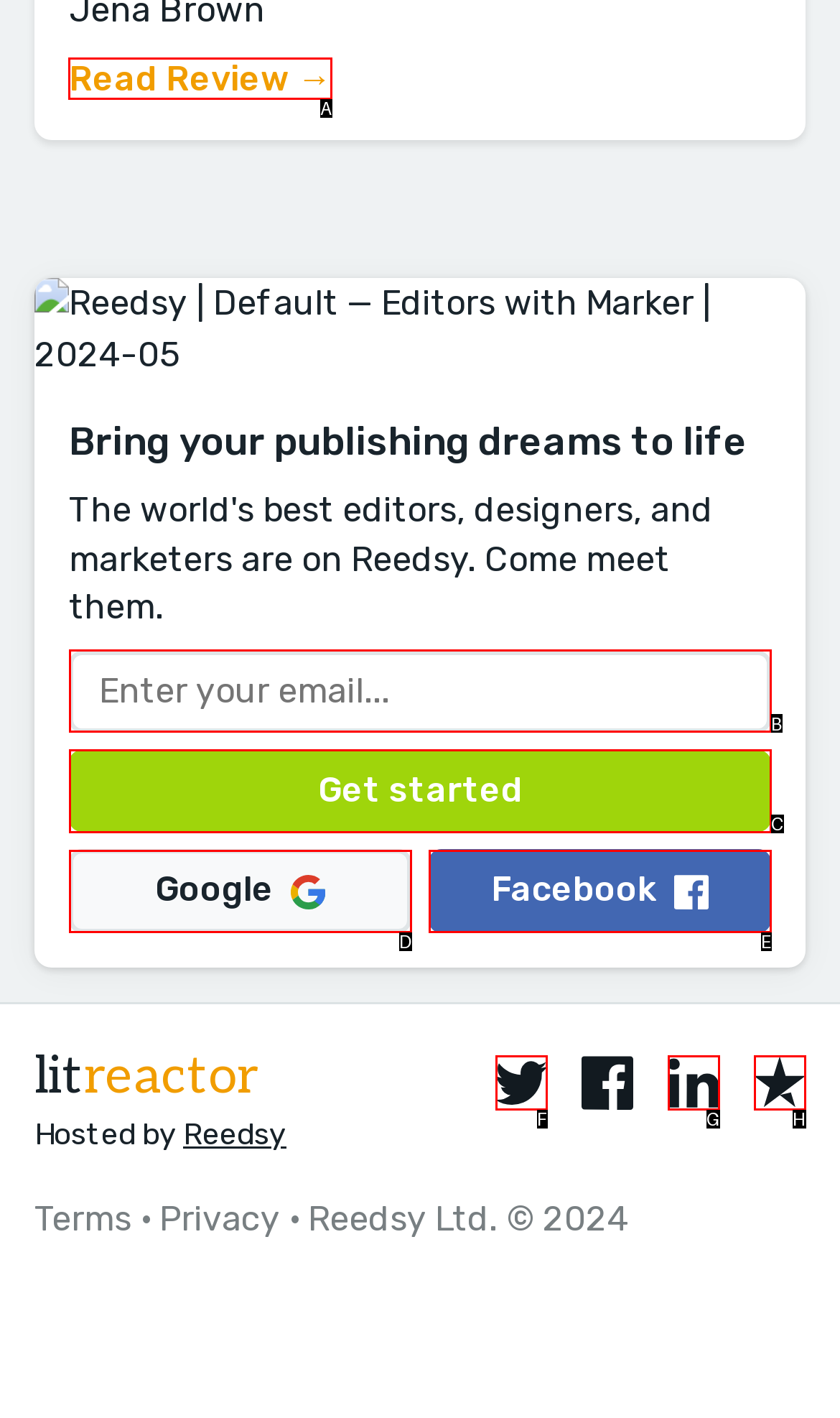Select the correct UI element to complete the task: Click the 'Read Review →' link
Please provide the letter of the chosen option.

A